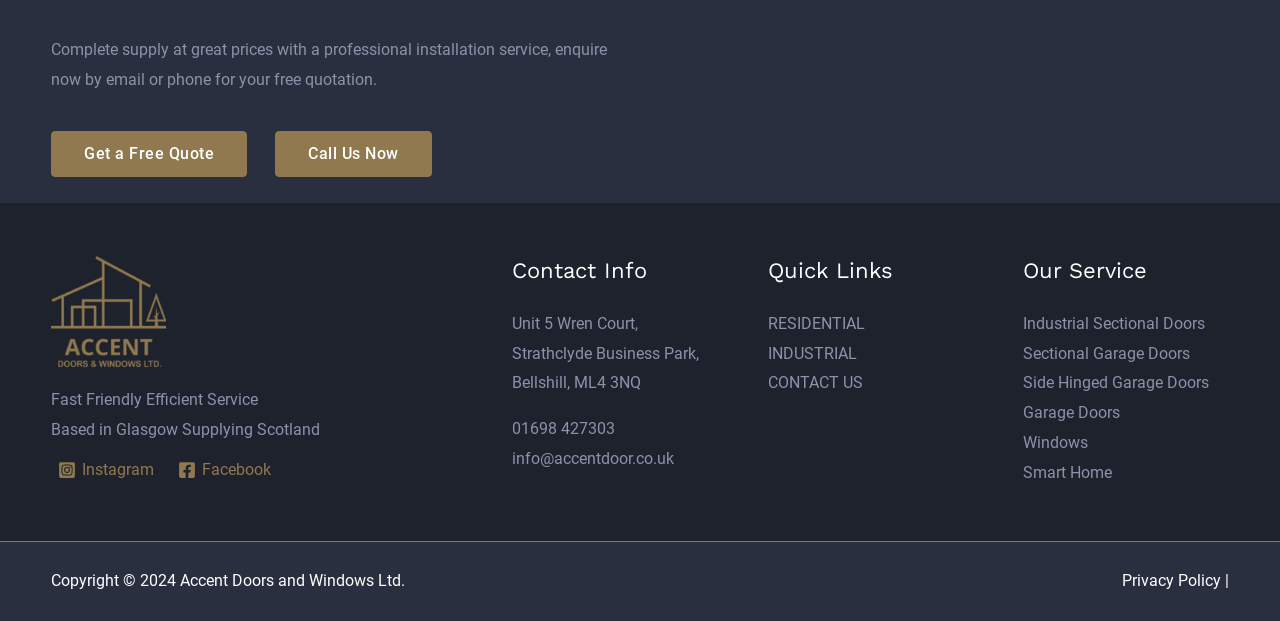Can you find the bounding box coordinates for the element to click on to achieve the instruction: "Get a free quote"?

[0.04, 0.211, 0.193, 0.285]